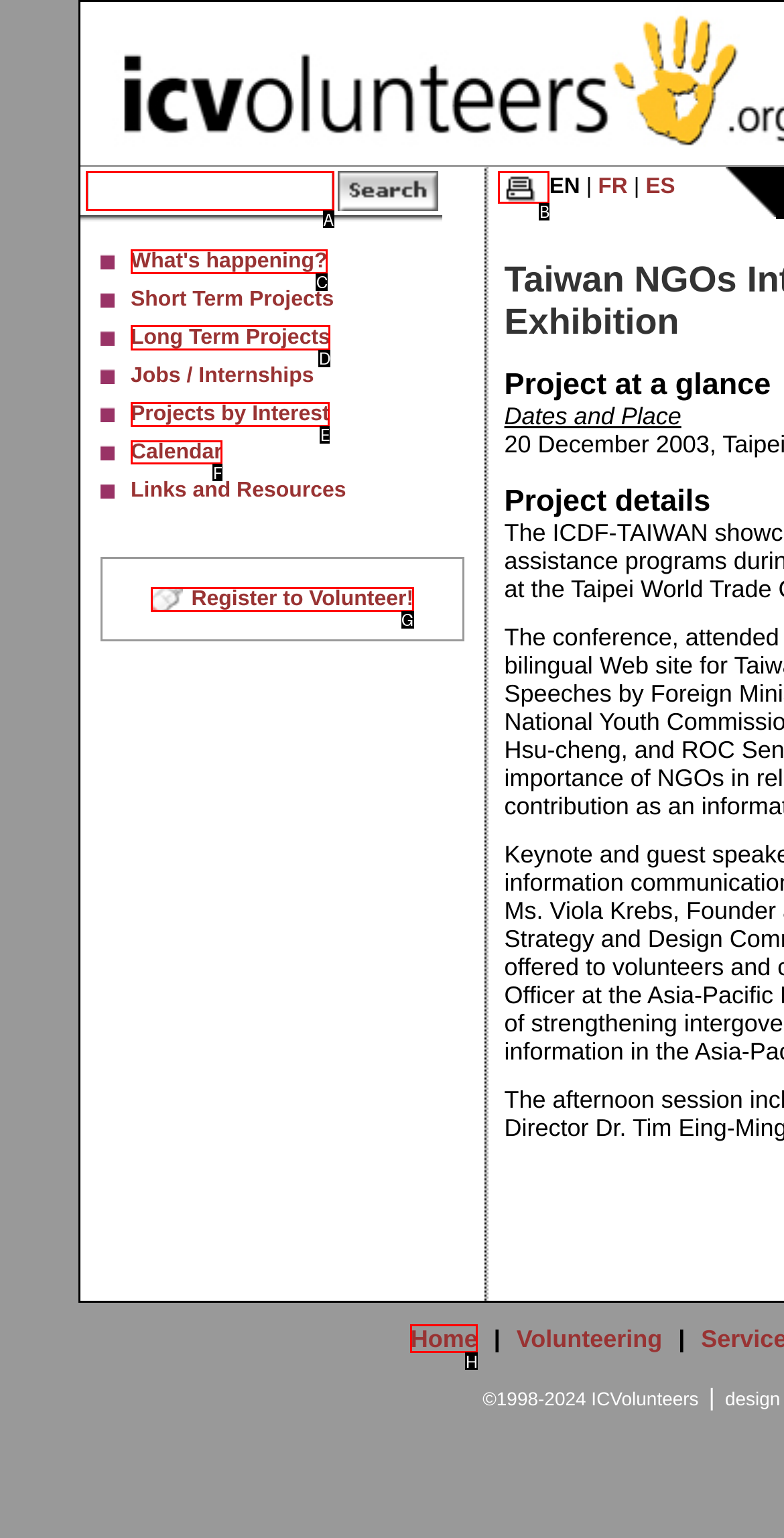Based on the description: What's happening?
Select the letter of the corresponding UI element from the choices provided.

C